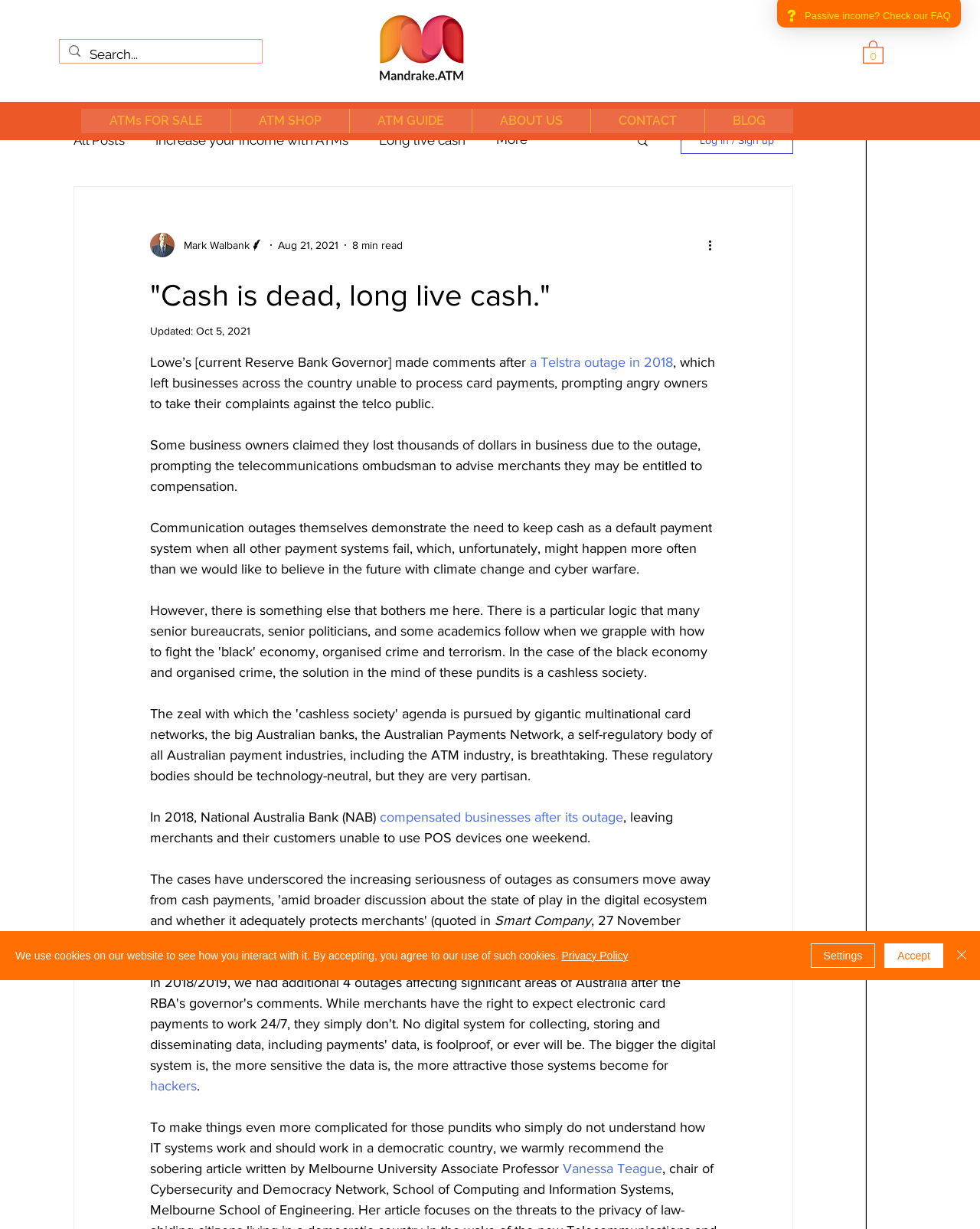Show me the bounding box coordinates of the clickable region to achieve the task as per the instruction: "Search for something".

[0.091, 0.032, 0.234, 0.057]